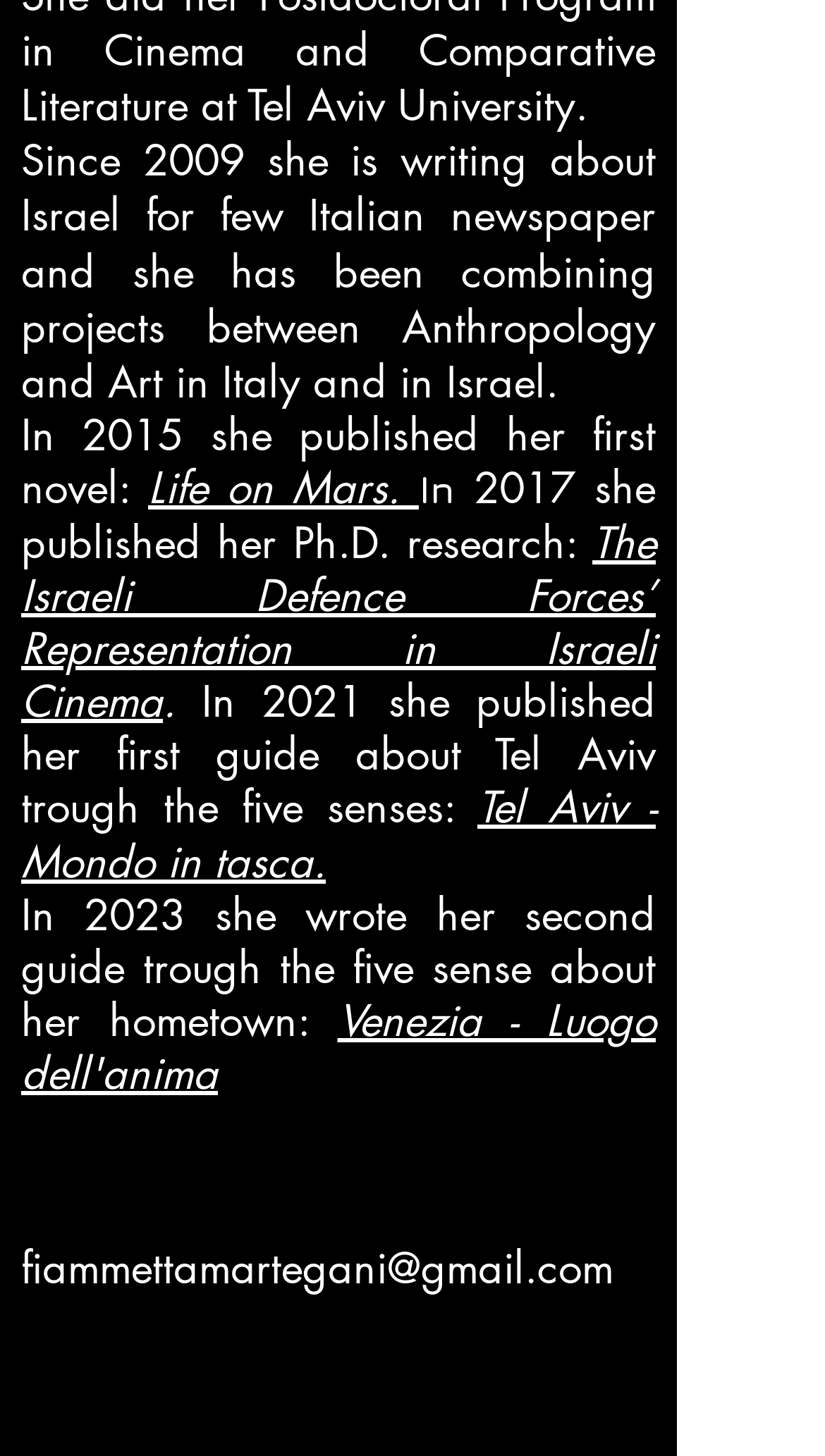Show the bounding box coordinates for the HTML element described as: "Life on Mars.".

[0.179, 0.317, 0.508, 0.355]